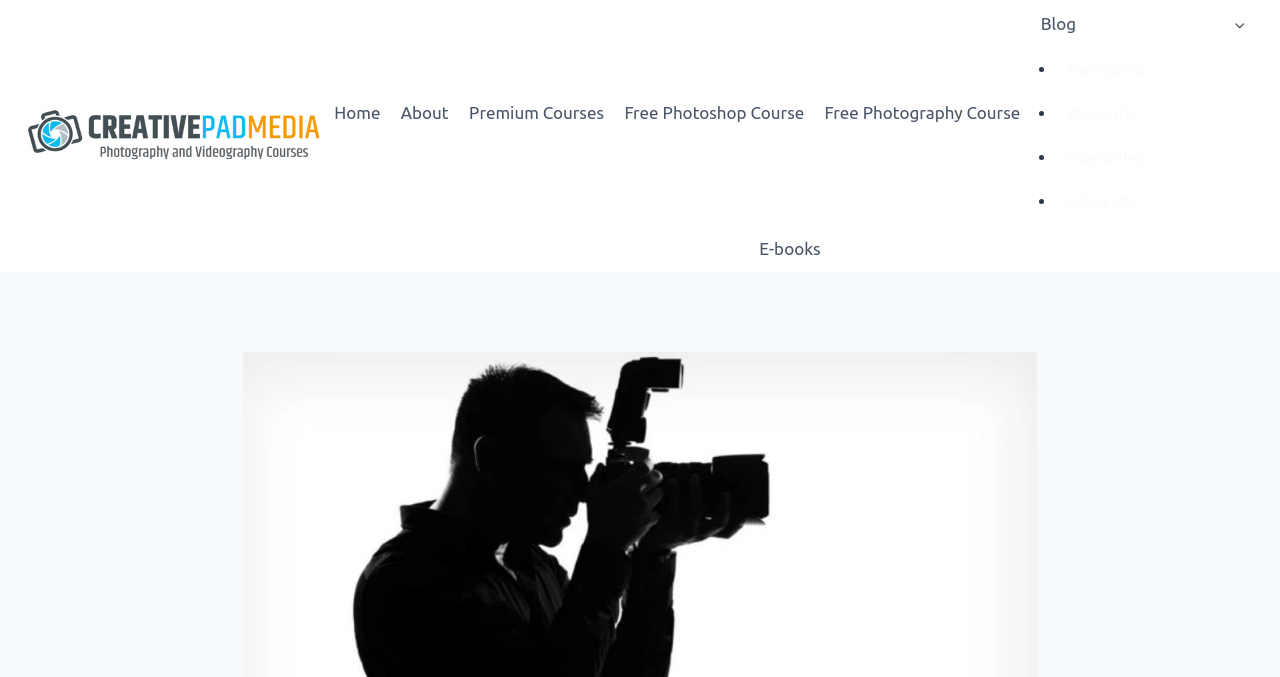Identify the bounding box coordinates of the section to be clicked to complete the task described by the following instruction: "read about photography". The coordinates should be four float numbers between 0 and 1, formatted as [left, top, right, bottom].

[0.825, 0.136, 0.981, 0.199]